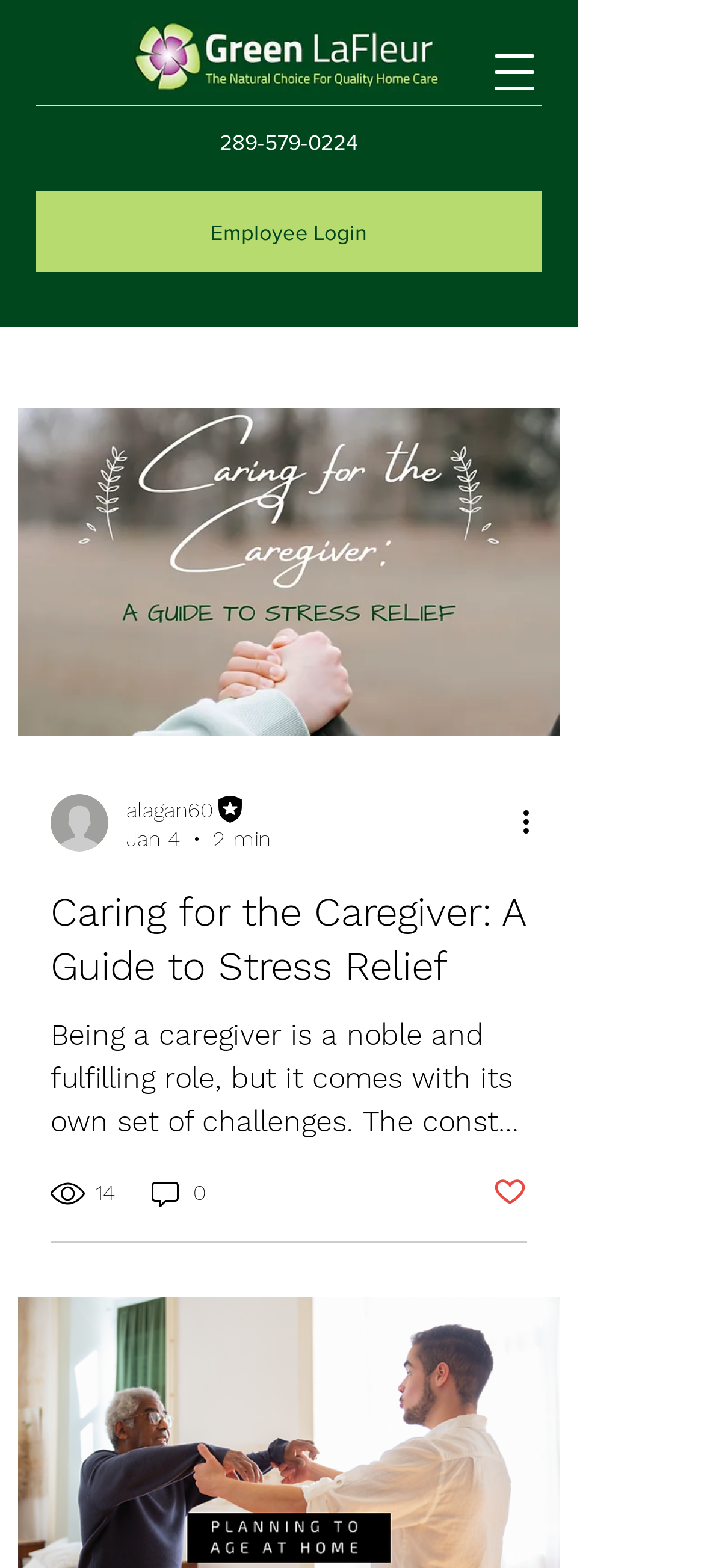Determine the bounding box coordinates of the clickable area required to perform the following instruction: "Call GreenLaFleur". The coordinates should be represented as four float numbers between 0 and 1: [left, top, right, bottom].

[0.312, 0.083, 0.509, 0.099]